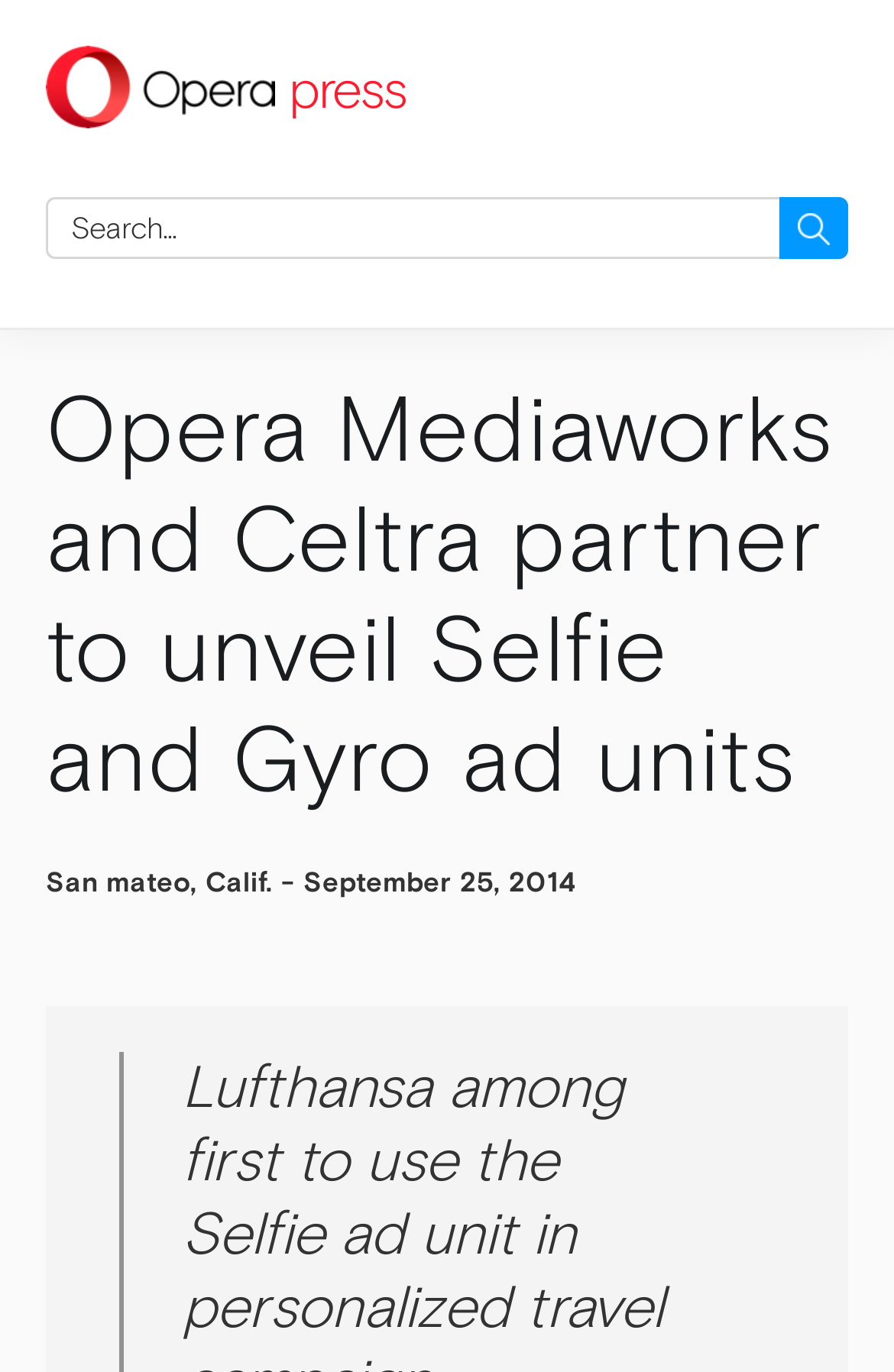Convey a detailed summary of the webpage, mentioning all key elements.

The webpage appears to be a news article or press release from the Opera Newsroom. At the top left, there is a link to "Opera Newsroom press" accompanied by an image of the Opera Newsroom logo. Below this, a search bar is located, consisting of a text box and a "Search" button to the right. The search bar spans almost the entire width of the page.

The main content of the page is a news article with a heading that reads "Opera Mediaworks and Celtra partner to unveil Selfie and Gyro ad units". This heading is located near the top of the page, and below it, there is a link to the same article title. The article's metadata is displayed, including the location "San Mateo, Calif." and the date "September 25, 2014", which are positioned below the heading.

There are no other images on the page apart from the Opera Newsroom logo. The overall structure of the page is simple, with a clear hierarchy of elements and a focus on the main news article.